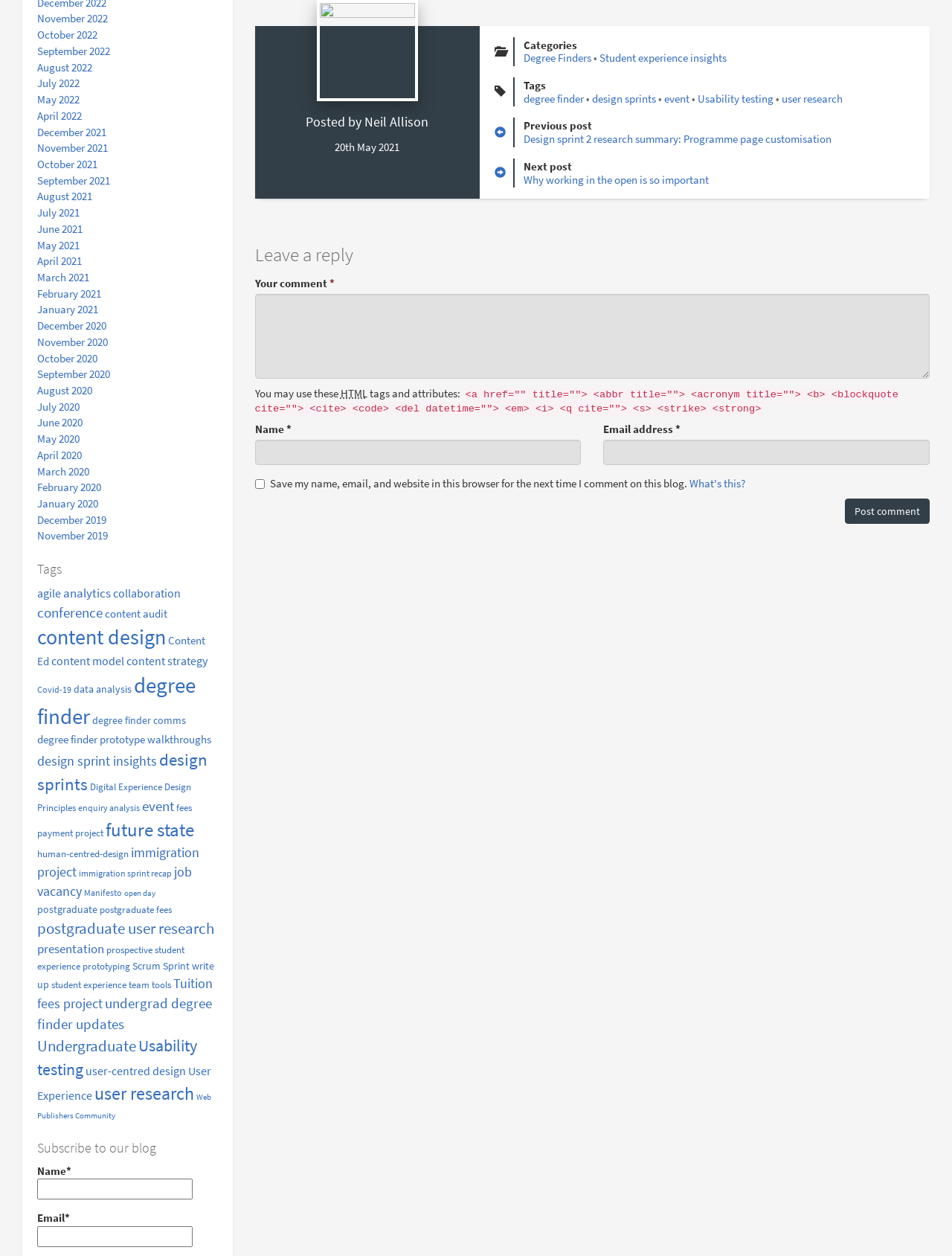Could you indicate the bounding box coordinates of the region to click in order to complete this instruction: "Learn about 'Gardens in the Ancient Near East'".

None